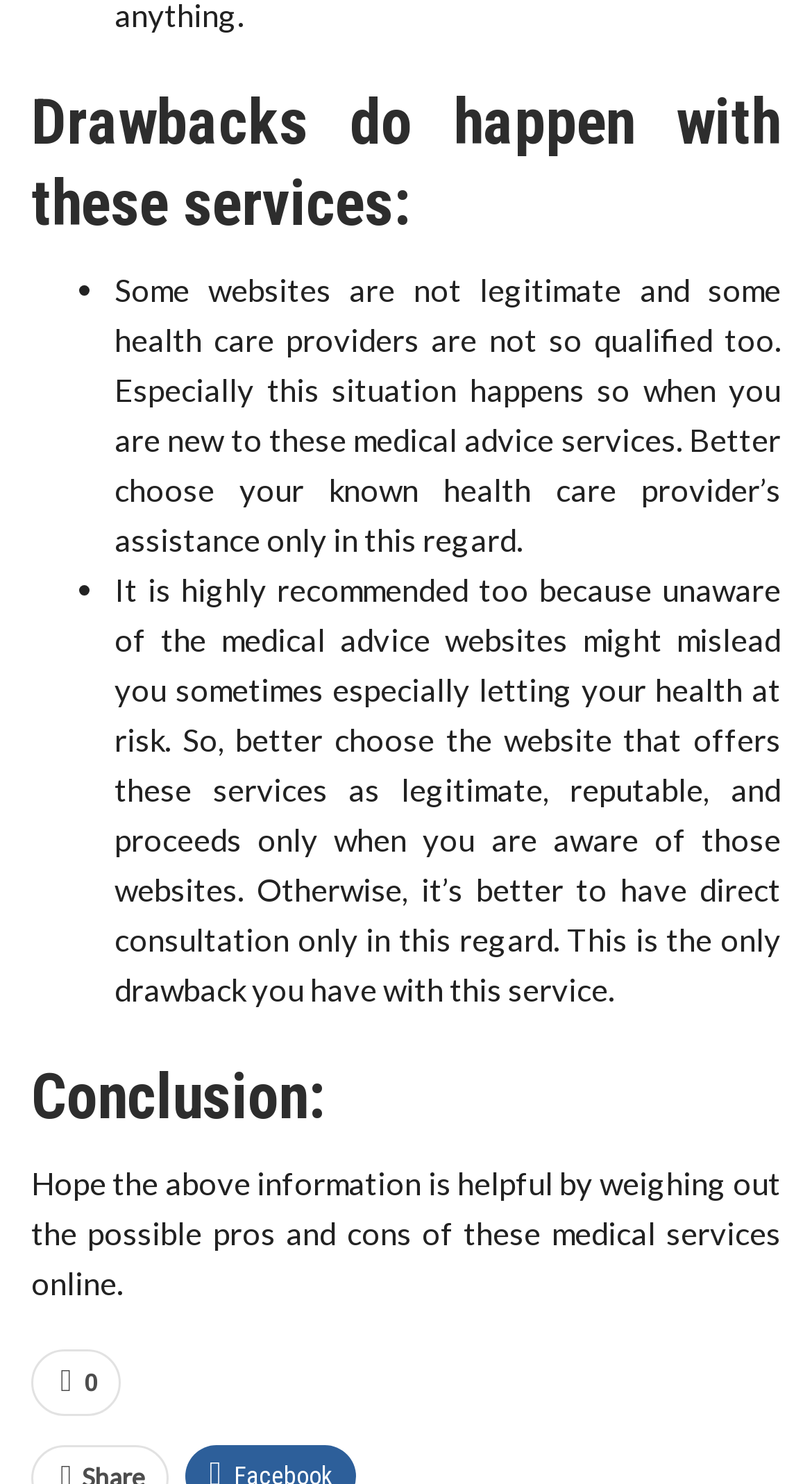What is the purpose of the given information?
Based on the content of the image, thoroughly explain and answer the question.

The webpage provides information about the pros and cons of online medical services, with the aim of helping users make an informed decision by weighing out the advantages and disadvantages of these services.